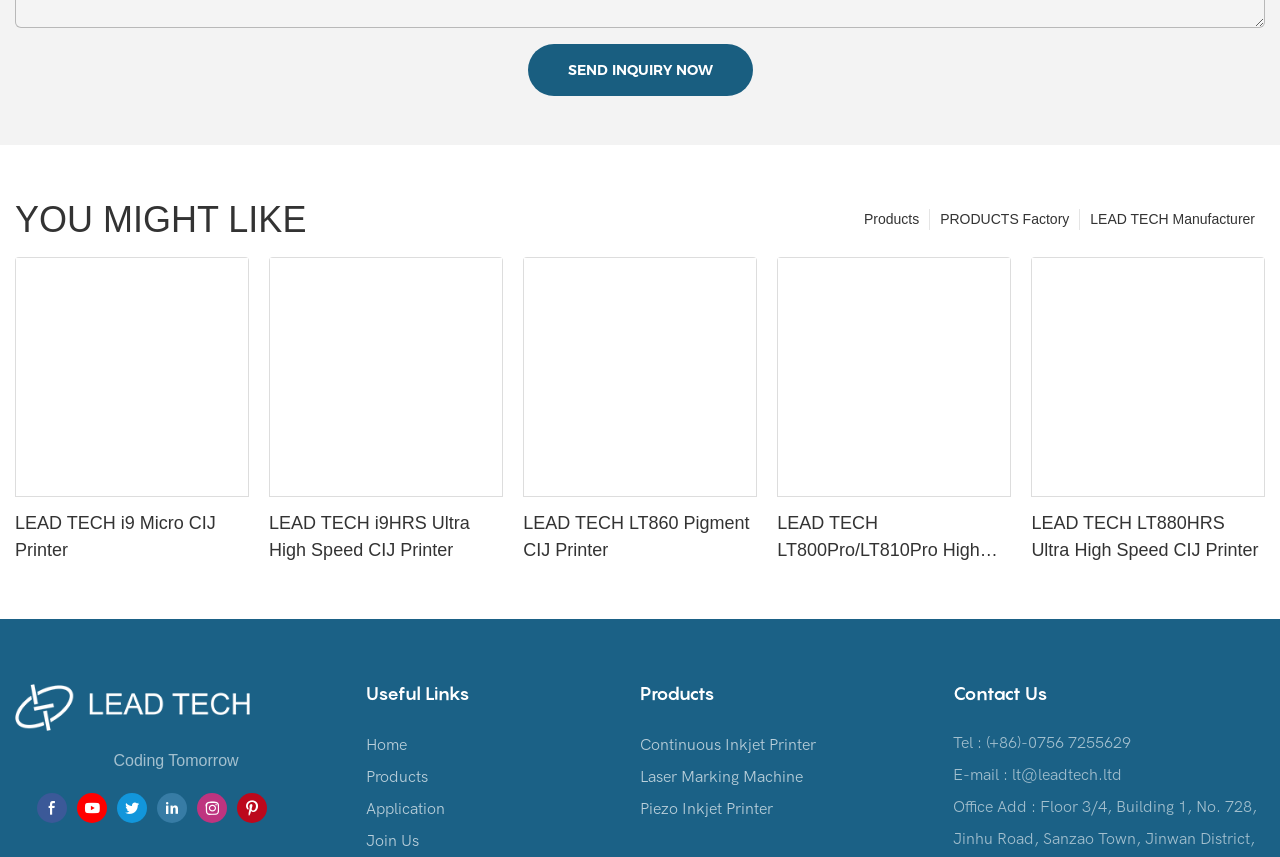Locate the bounding box coordinates of the area where you should click to accomplish the instruction: "Click the 'SEND INQUIRY NOW' button".

[0.412, 0.052, 0.588, 0.112]